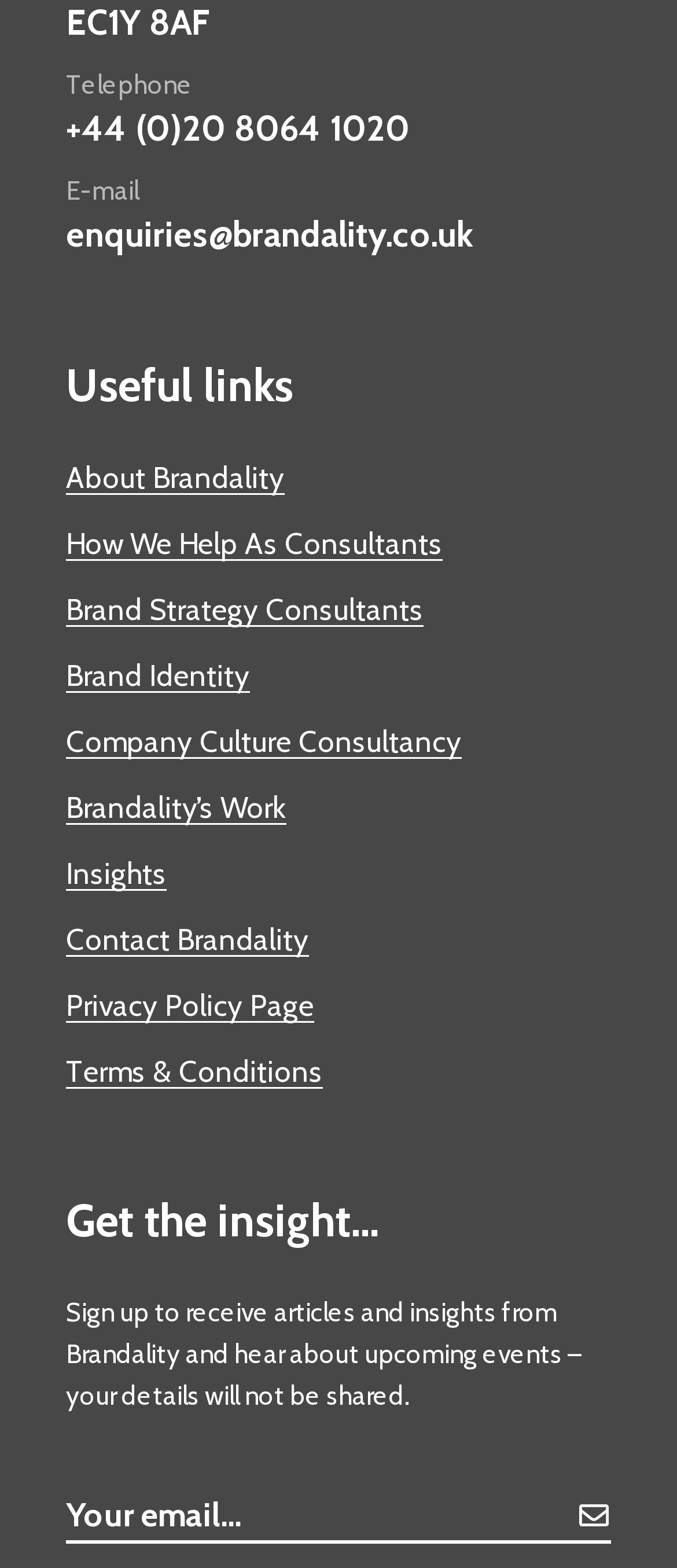Determine the bounding box coordinates of the target area to click to execute the following instruction: "Send the contact form."

[0.851, 0.957, 0.903, 0.976]